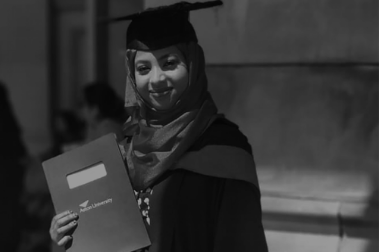What is the purpose of RefuAid?
Based on the image, give a concise answer in the form of a single word or short phrase.

To assist refugees